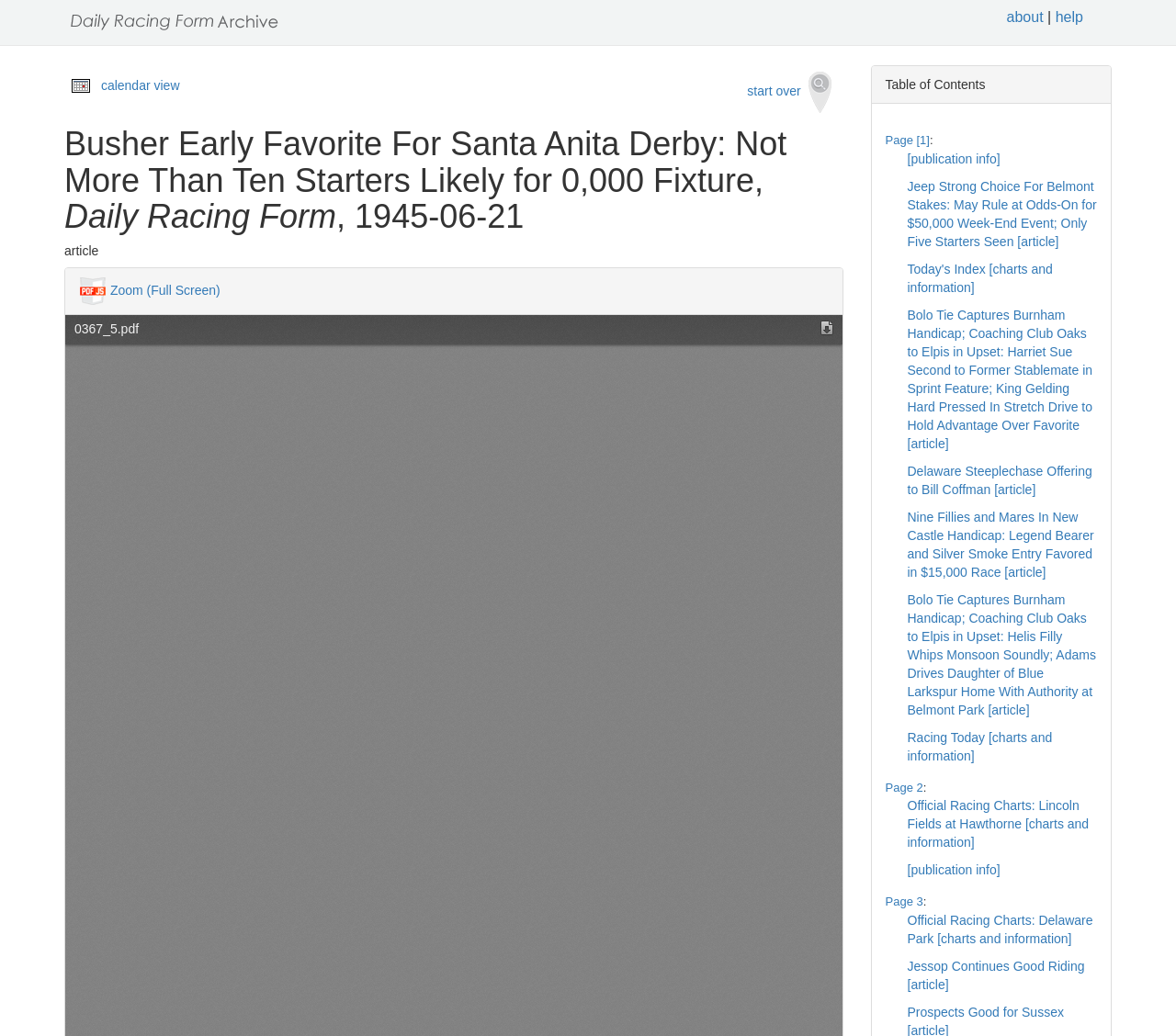Answer the following query with a single word or phrase:
What is the purpose of the 'Zoom (Full Screen)' link?

to zoom the page